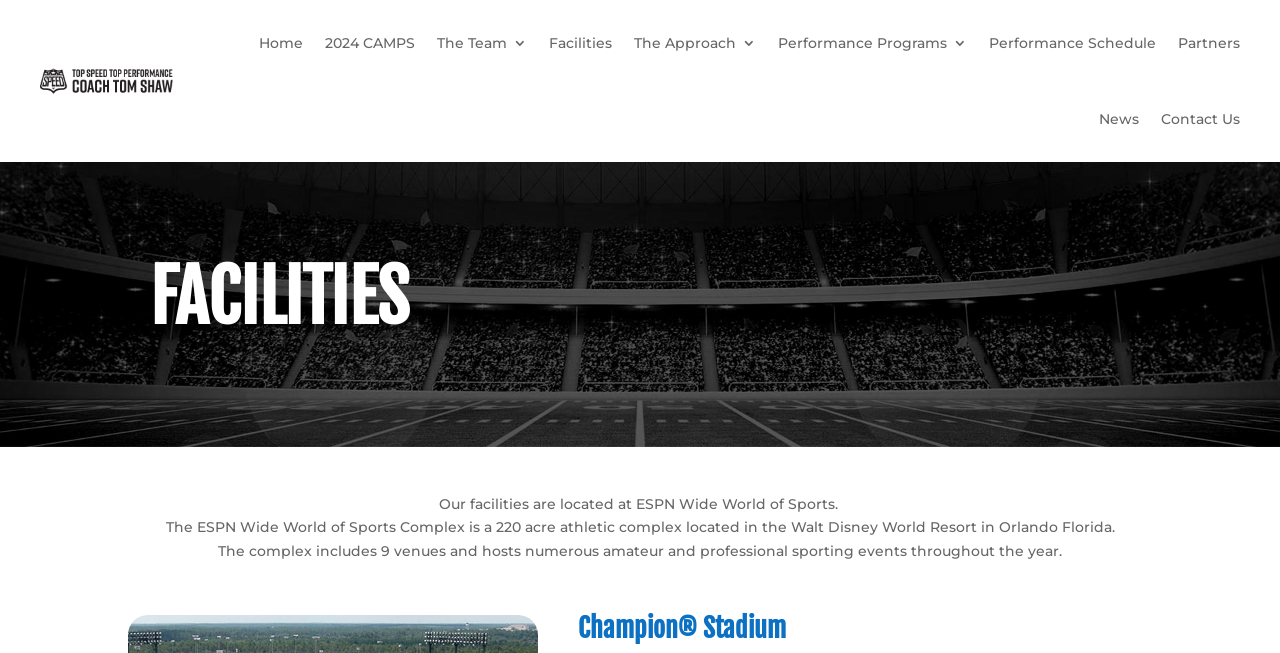Please locate the bounding box coordinates of the region I need to click to follow this instruction: "Contact Us".

[0.907, 0.124, 0.969, 0.24]